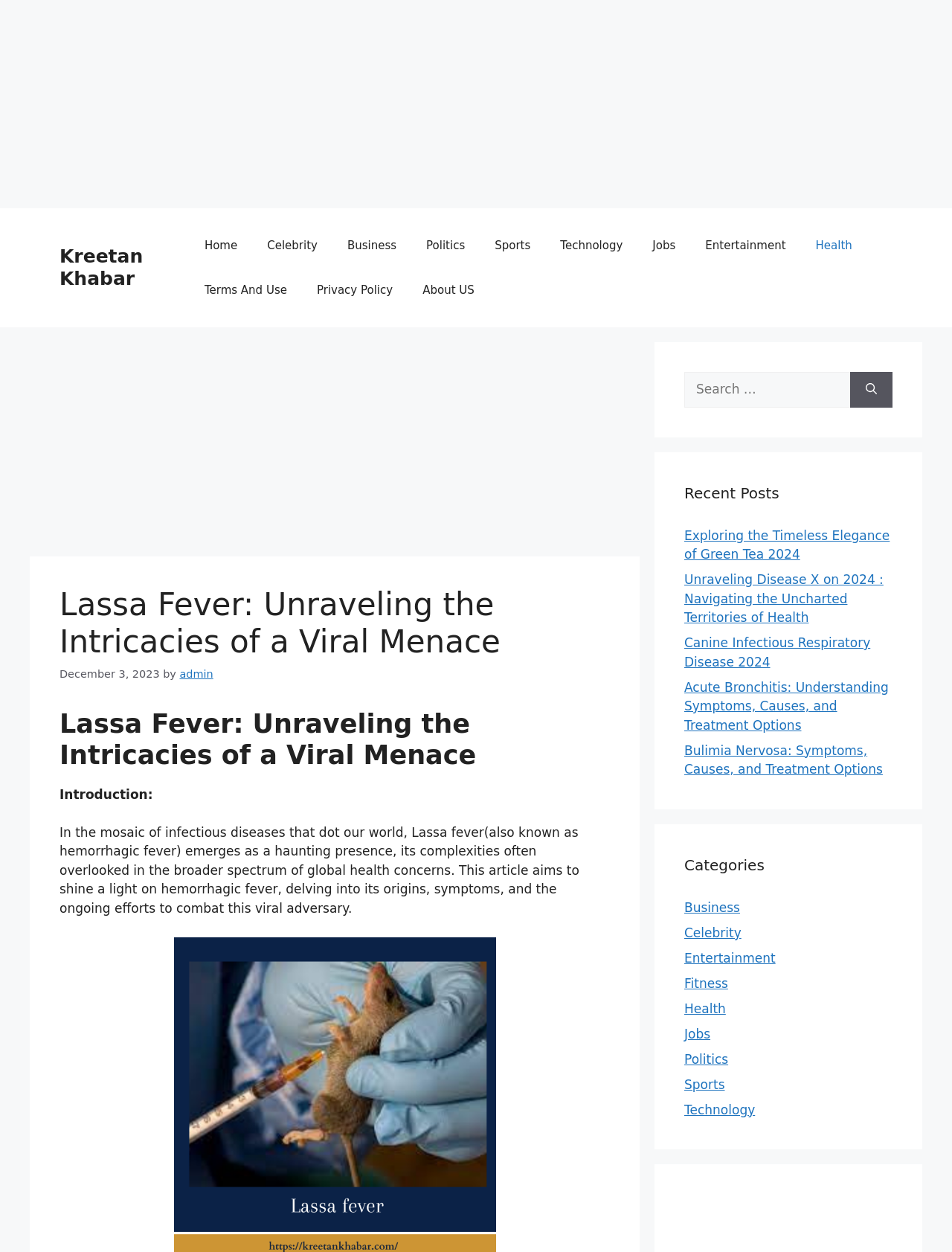What is the purpose of the article?
Please describe in detail the information shown in the image to answer the question.

I found the answer by reading the introductory paragraph of the article, which states that the article aims to shine a light on hemorrhagic fever, delving into its origins, symptoms, and the ongoing efforts to combat this viral adversary.